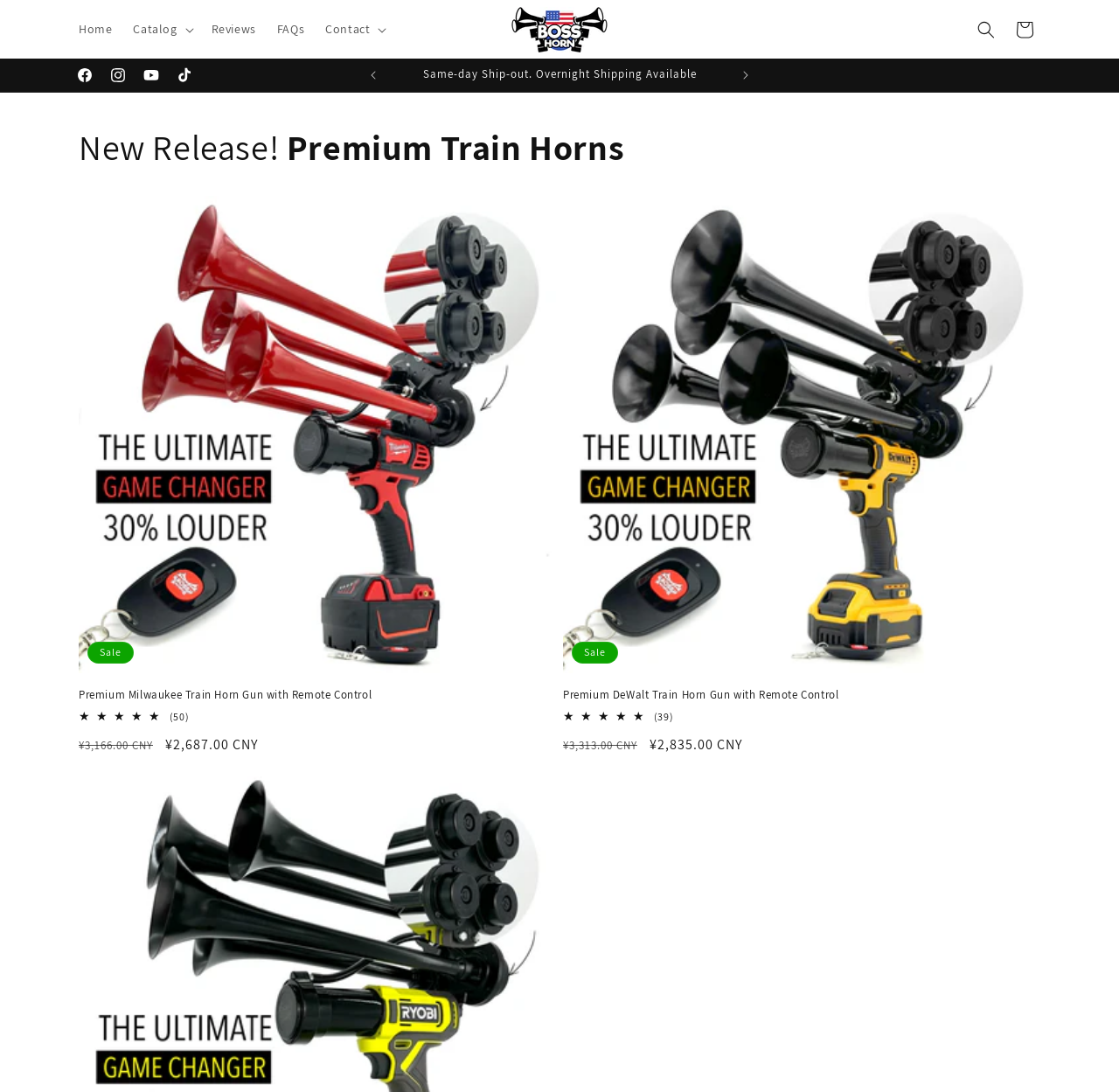Please identify the bounding box coordinates of the element's region that should be clicked to execute the following instruction: "Expand the 'Catalog' dropdown". The bounding box coordinates must be four float numbers between 0 and 1, i.e., [left, top, right, bottom].

[0.11, 0.01, 0.179, 0.044]